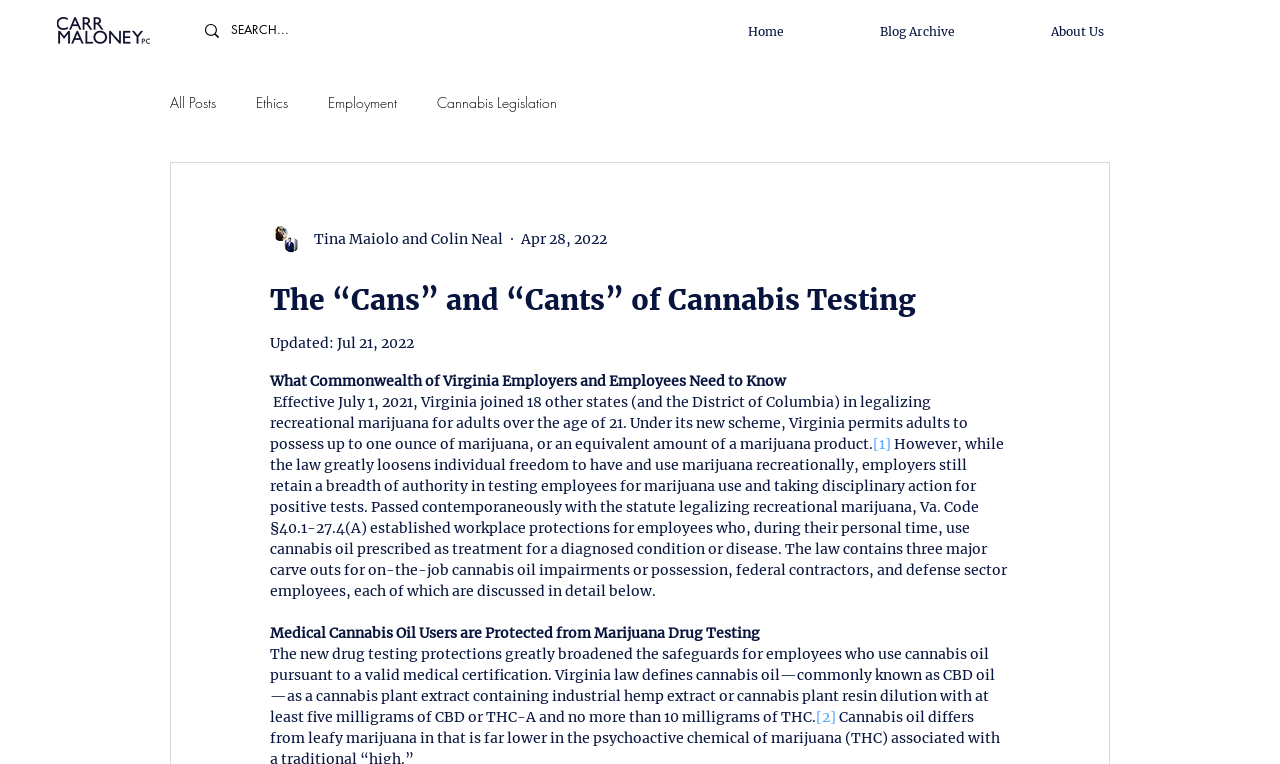Please respond to the question using a single word or phrase:
What is the maximum amount of marijuana adults can possess in Virginia?

One ounce